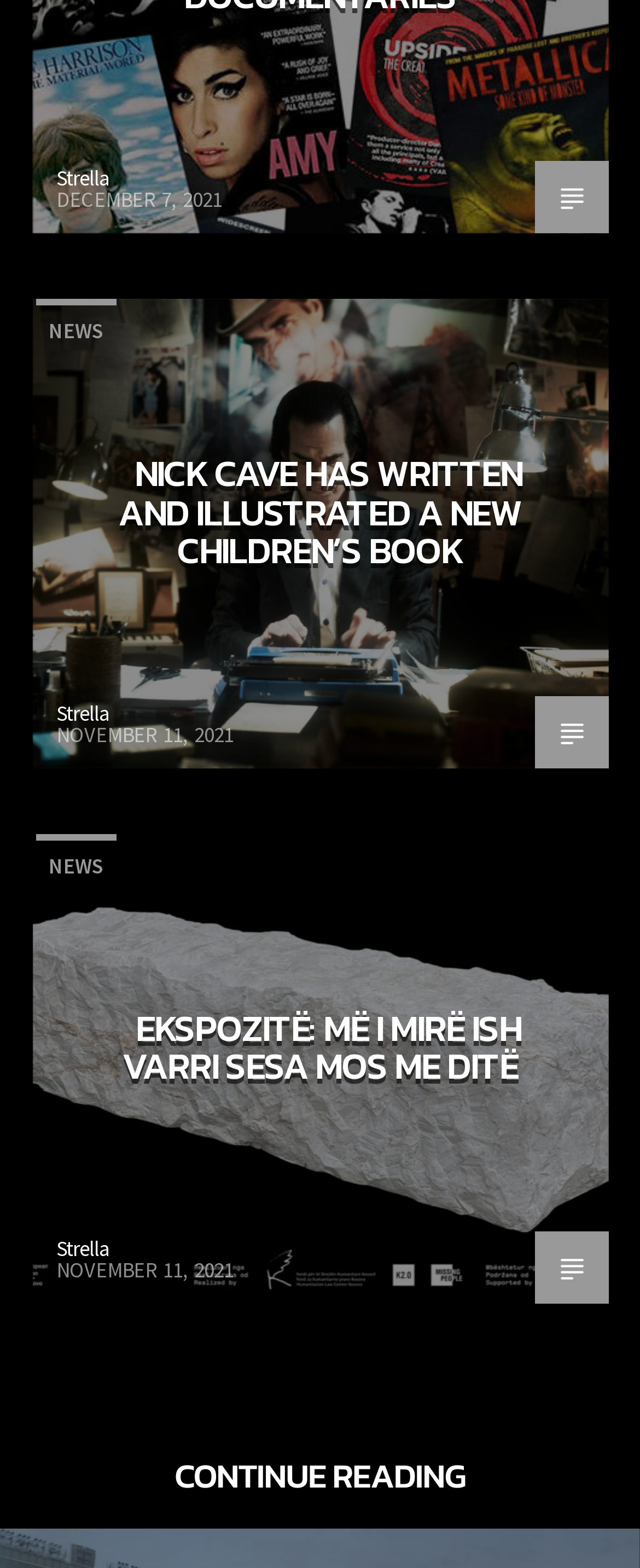Respond with a single word or short phrase to the following question: 
What is the date of the third news article?

NOVEMBER 11, 2021